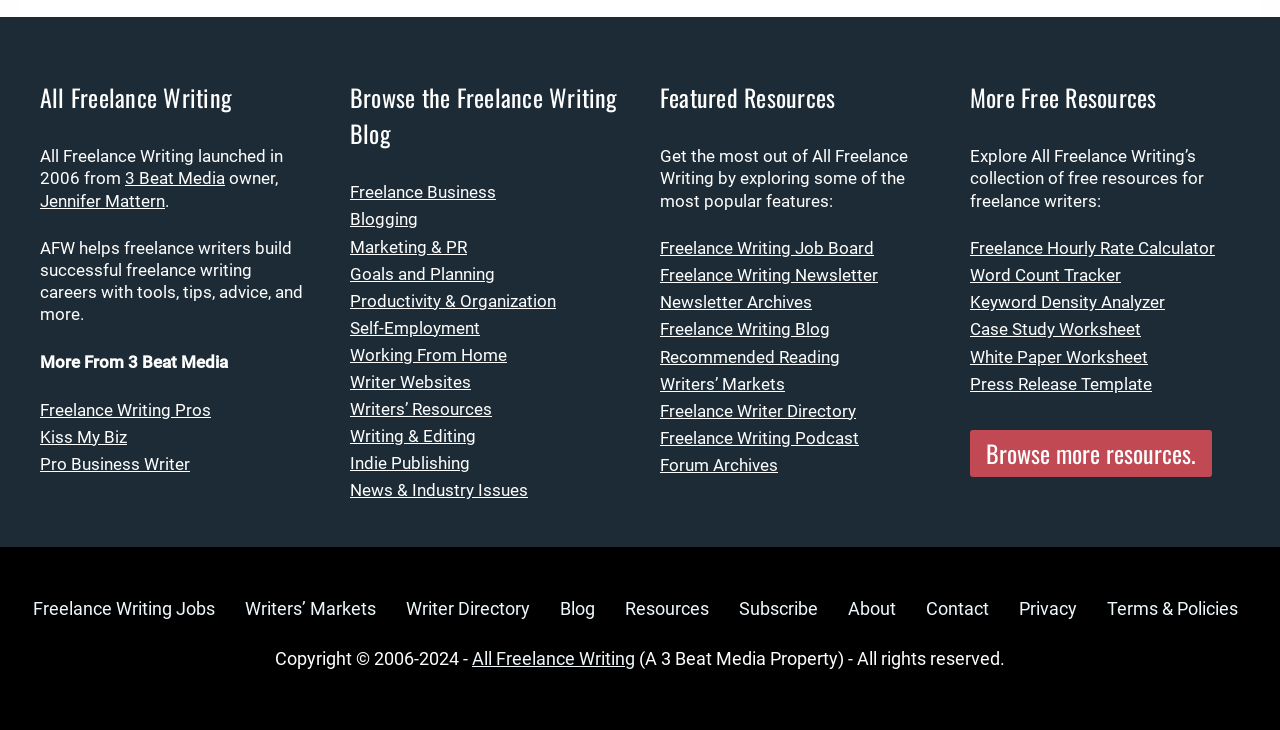Find the bounding box coordinates for the area that should be clicked to accomplish the instruction: "Visit Freelance Writing Jobs".

[0.025, 0.818, 0.168, 0.847]